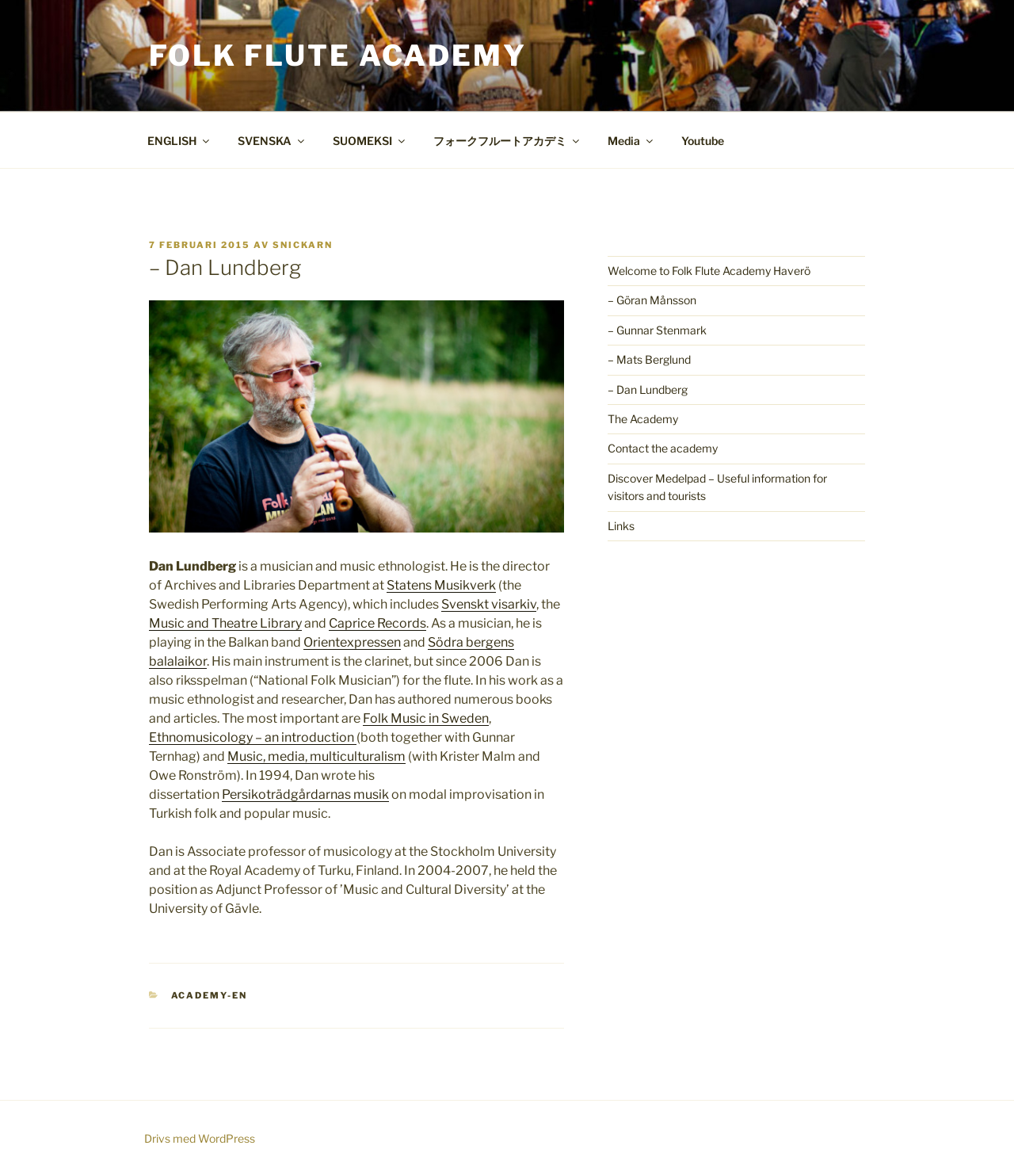Find the bounding box coordinates of the element to click in order to complete this instruction: "Click the link to Folk Flute Academy". The bounding box coordinates must be four float numbers between 0 and 1, denoted as [left, top, right, bottom].

[0.147, 0.032, 0.519, 0.062]